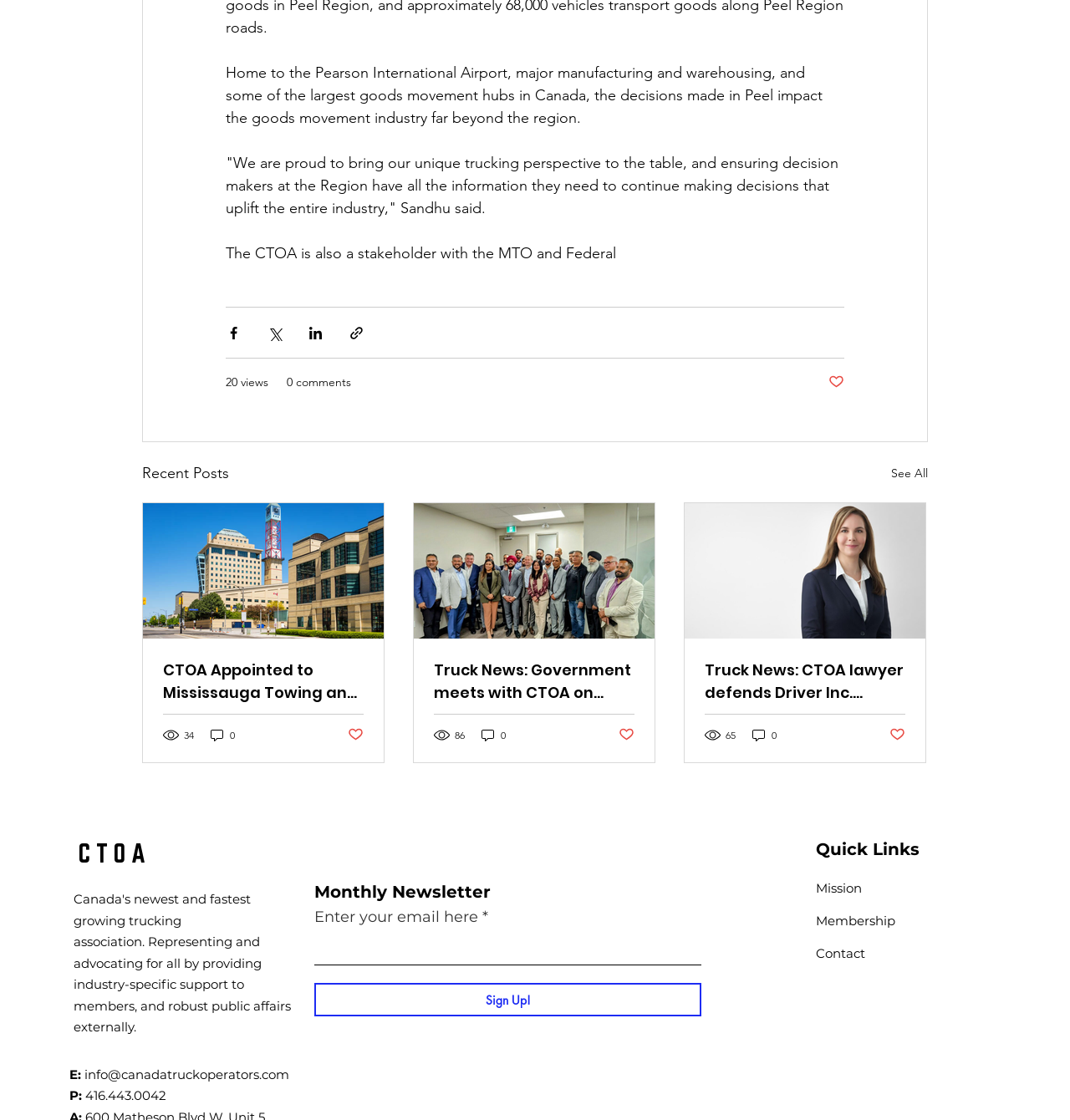Using the elements shown in the image, answer the question comprehensively: What is the email address to contact the organization?

The email address can be found at the bottom of the webpage, where it says 'E: info@canadatruckoperators.com' in a static text element.